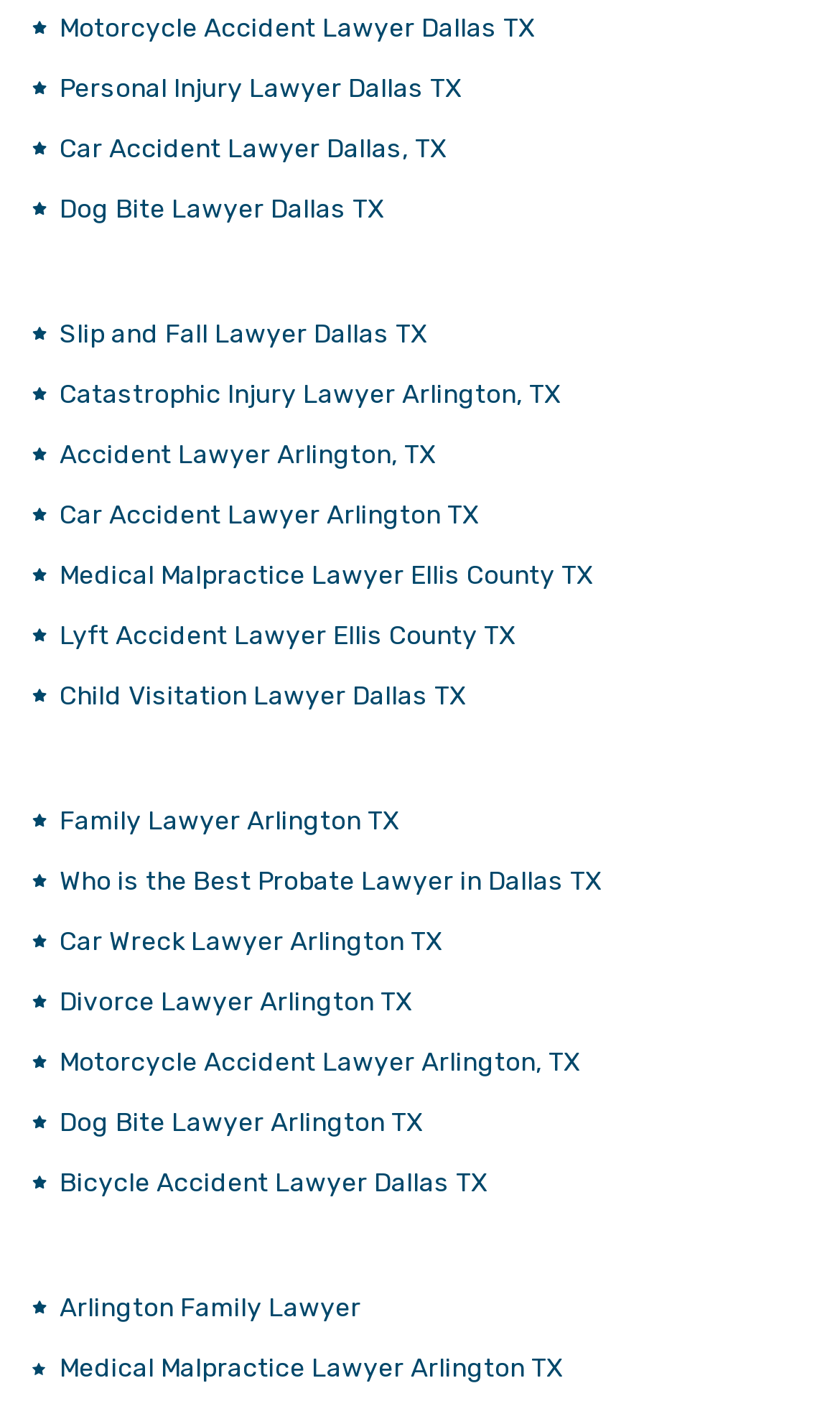Find the bounding box coordinates of the clickable area required to complete the following action: "Click on Personal Injury Lawyer Dallas TX".

[0.038, 0.042, 0.962, 0.085]